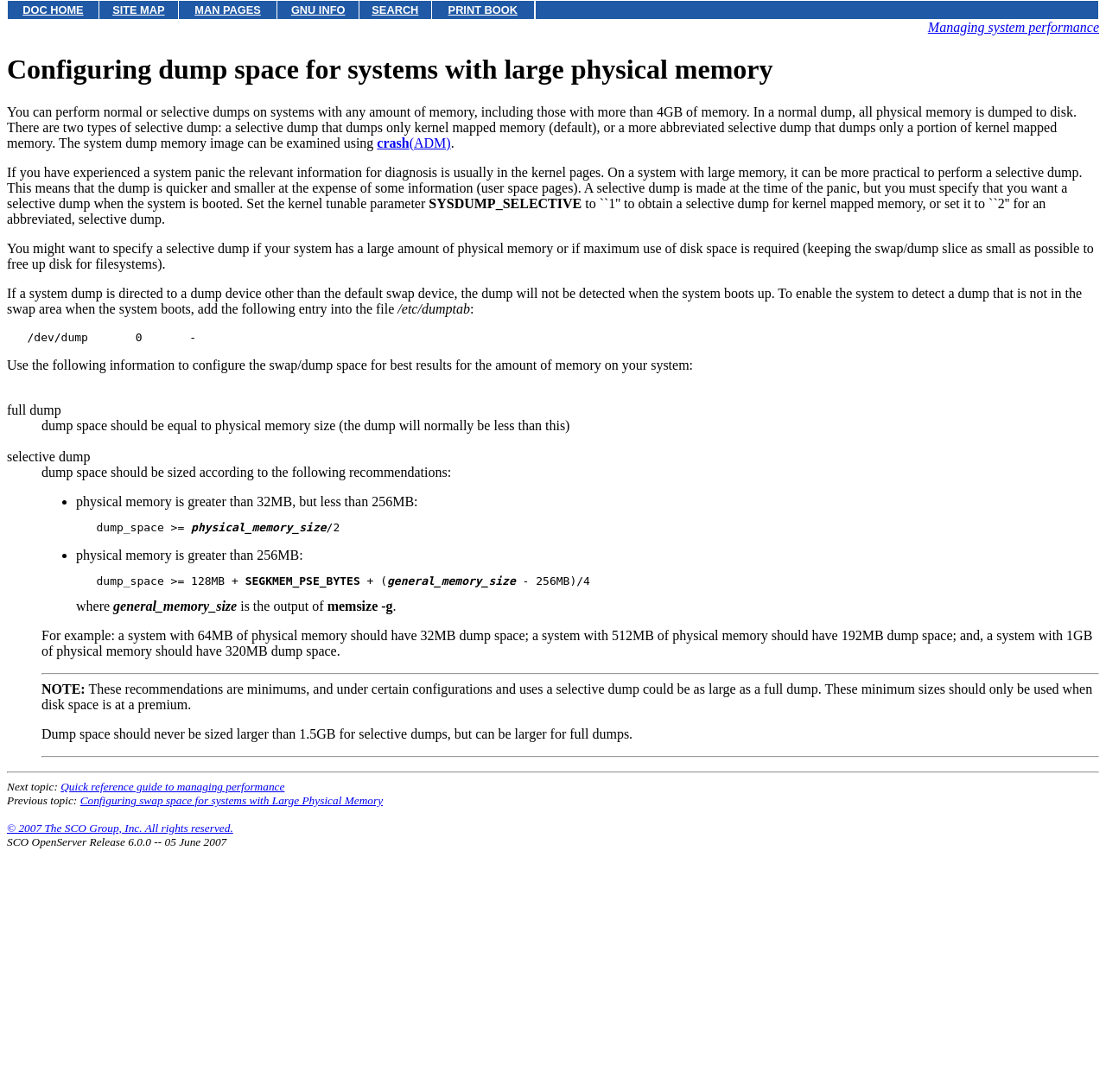Determine the bounding box coordinates for the area you should click to complete the following instruction: "follow the link to crash(ADM)".

[0.341, 0.124, 0.408, 0.138]